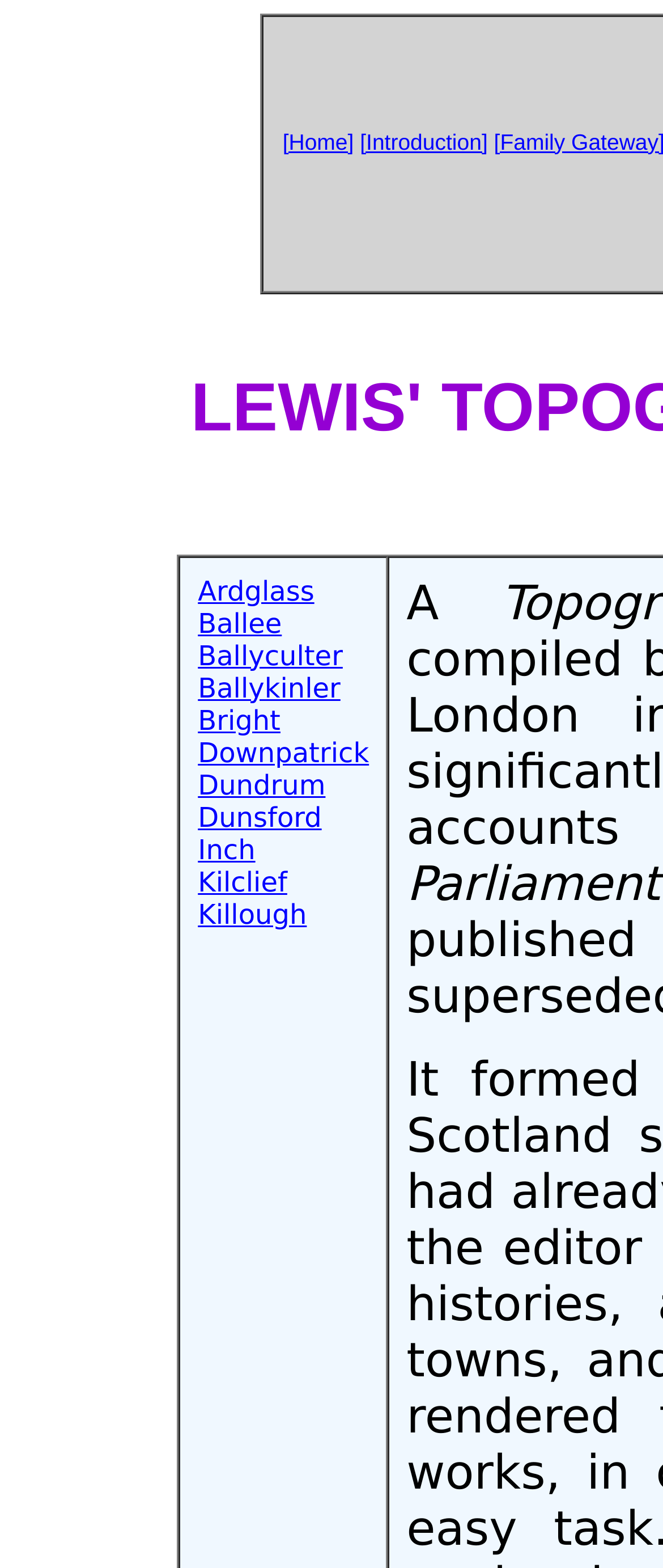Find the bounding box coordinates of the element to click in order to complete the given instruction: "read introduction."

[0.543, 0.082, 0.736, 0.098]